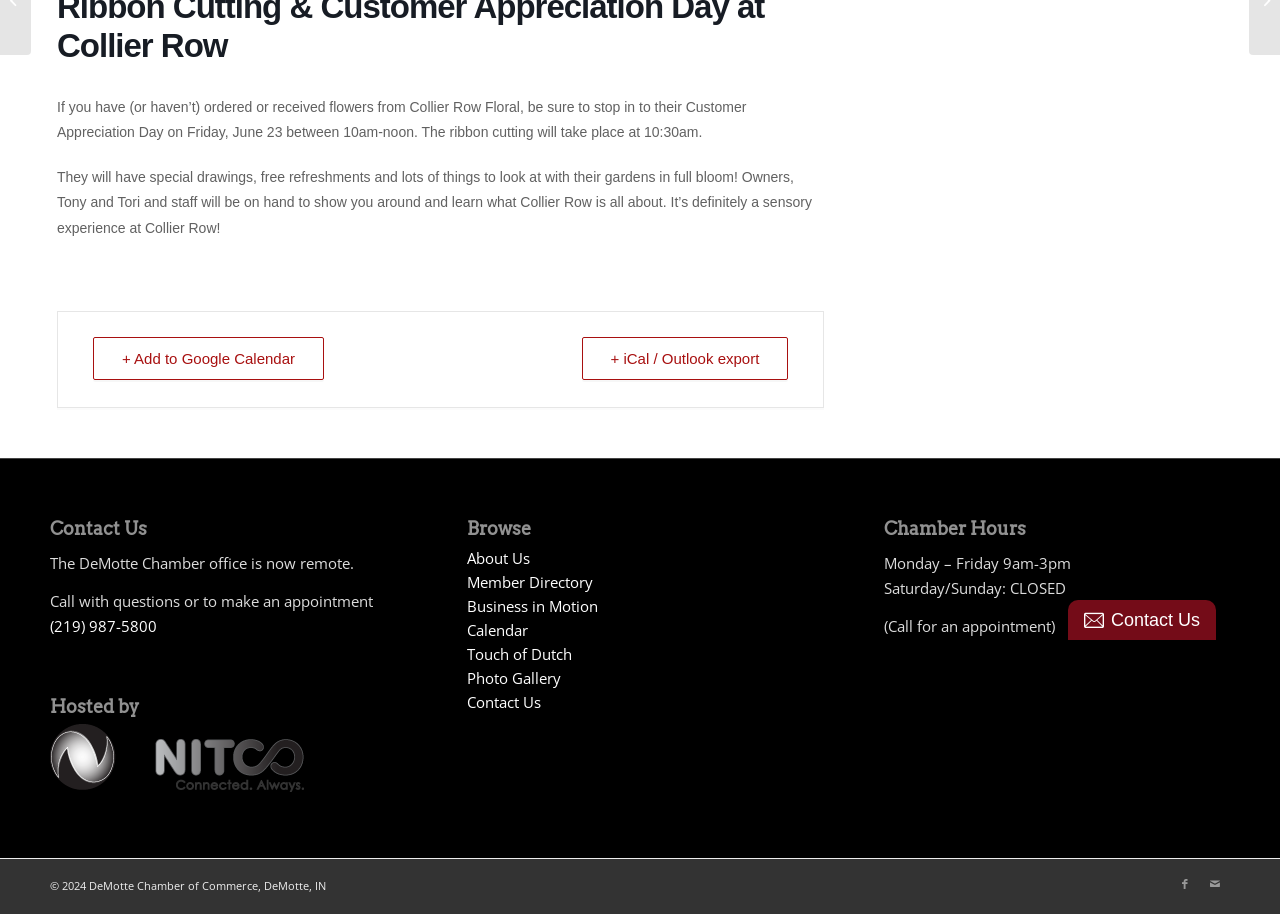Please provide the bounding box coordinates for the UI element as described: "Touch of Dutch". The coordinates must be four floats between 0 and 1, represented as [left, top, right, bottom].

[0.365, 0.703, 0.635, 0.729]